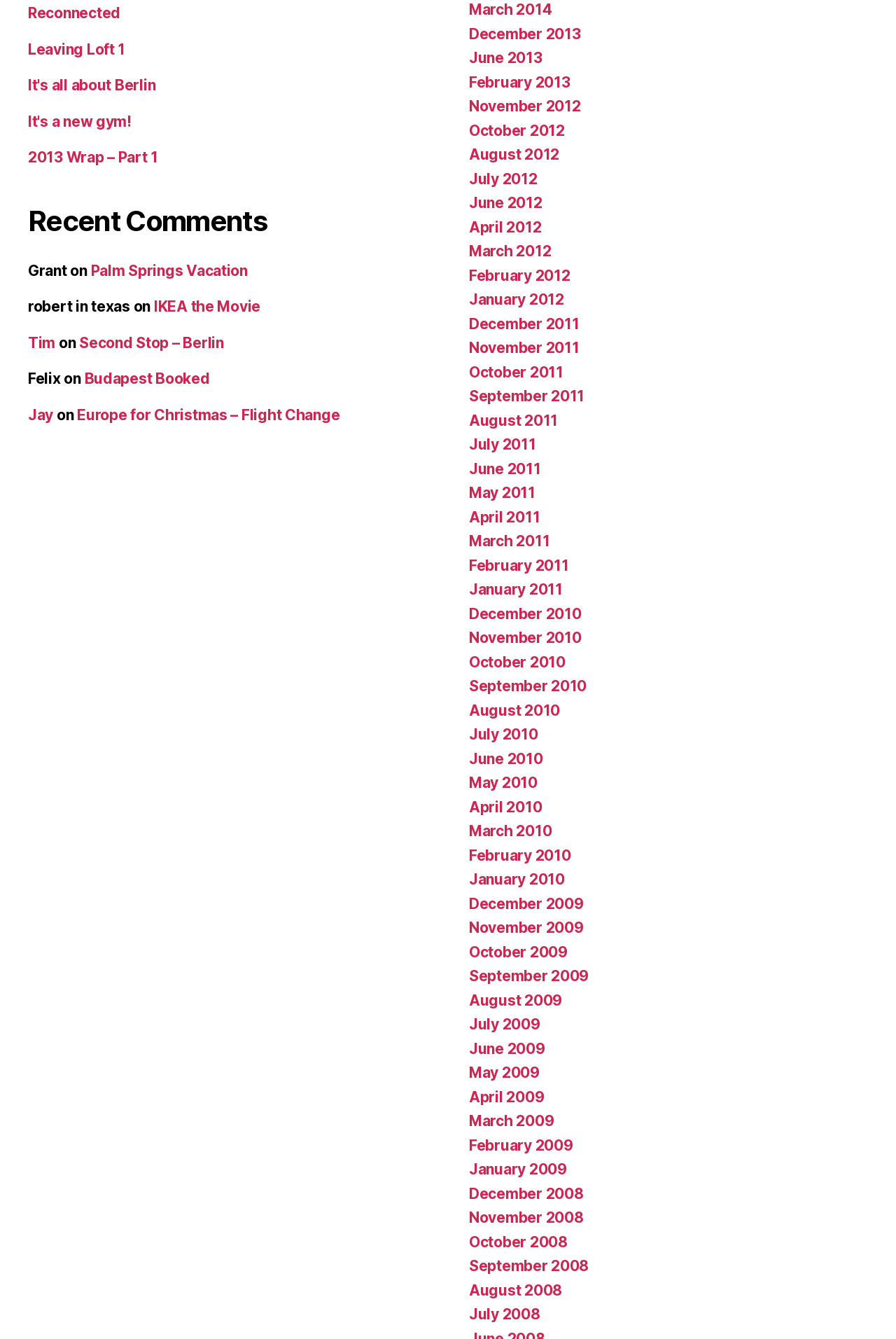What is the title of the first link?
Using the image as a reference, answer the question with a short word or phrase.

Reconnected